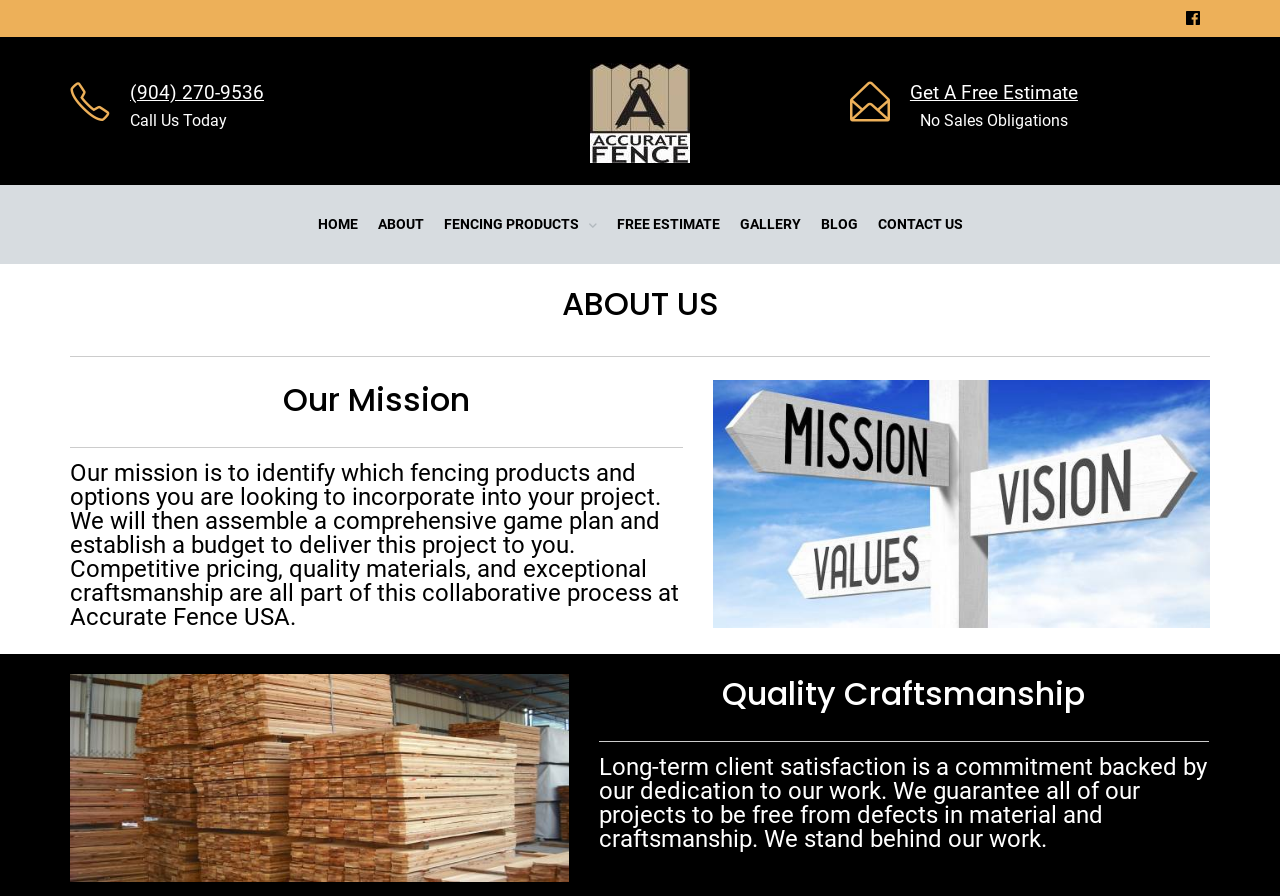What can you get by clicking the 'Get A Free Estimate' link?
Please respond to the question with a detailed and thorough explanation.

I found what you can get by clicking the 'Get A Free Estimate' link by looking at the link element with the text 'Get A Free Estimate' which is located at the top of the page, next to the 'Call Us Today' text and the phone number.